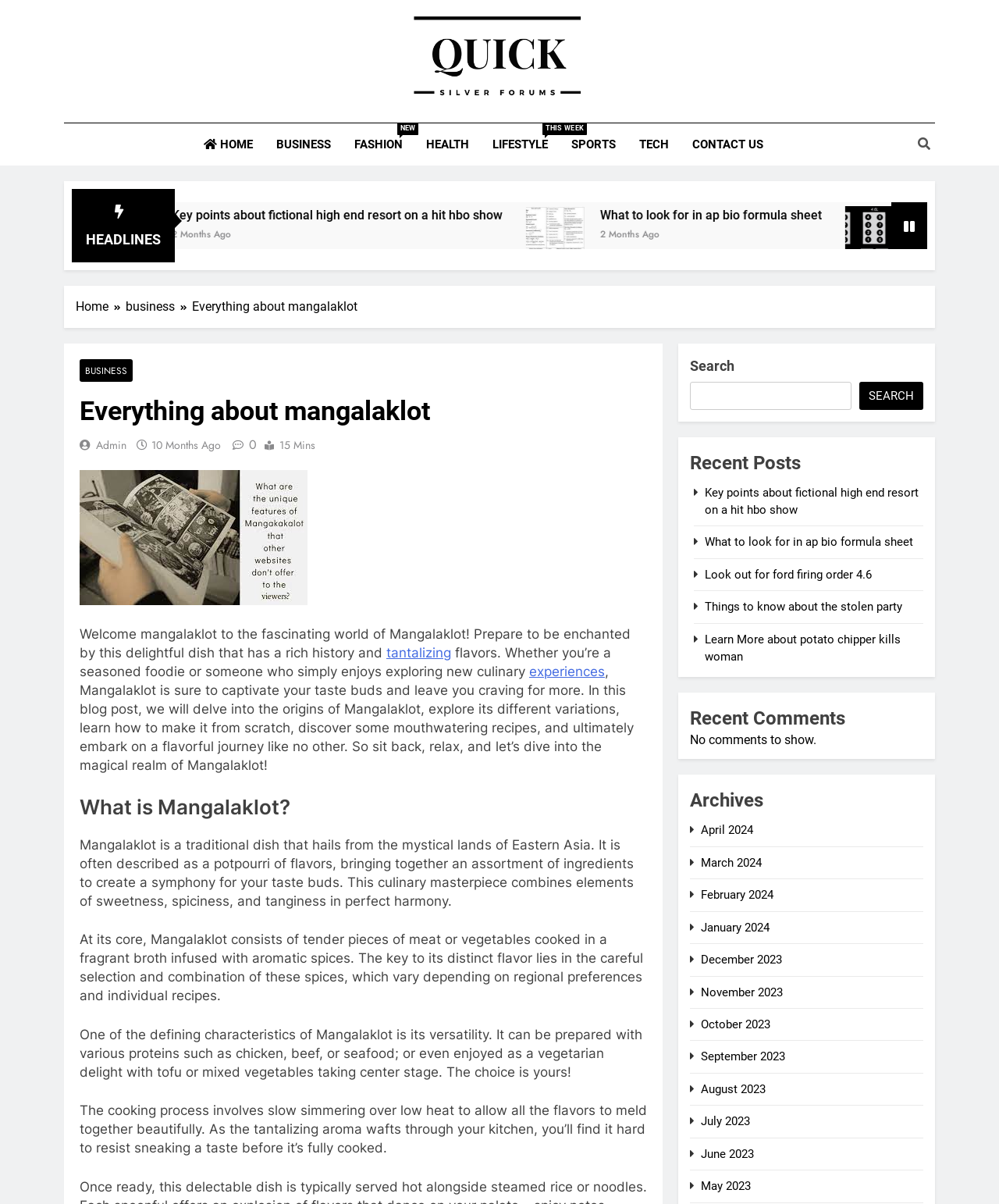What is Mangalaklot?
Based on the image, please offer an in-depth response to the question.

Mangalaklot is a traditional dish that hails from the mystical lands of Eastern Asia. It is often described as a potpourri of flavors, bringing together an assortment of ingredients to create a symphony for your taste buds.